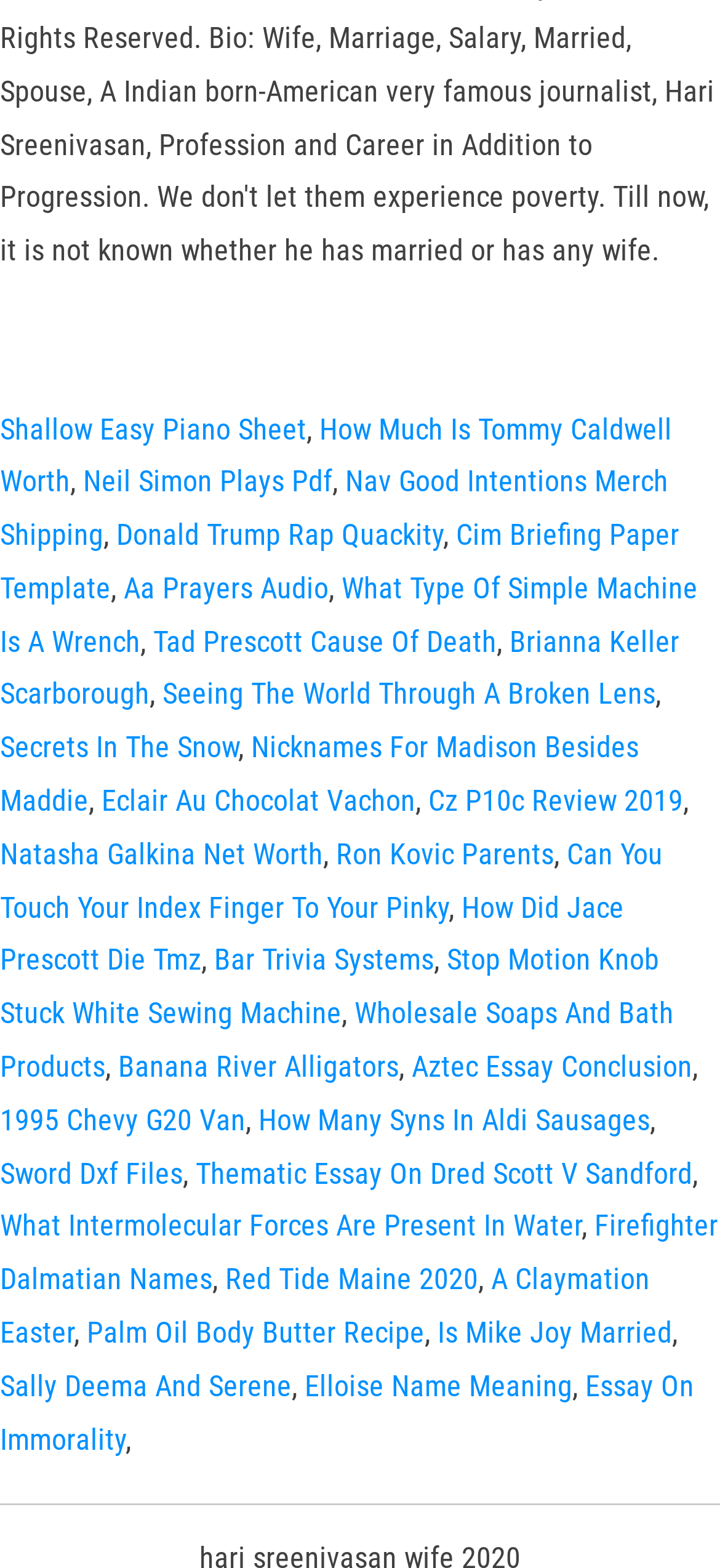Pinpoint the bounding box coordinates of the clickable element needed to complete the instruction: "Open the menu". The coordinates should be provided as four float numbers between 0 and 1: [left, top, right, bottom].

None